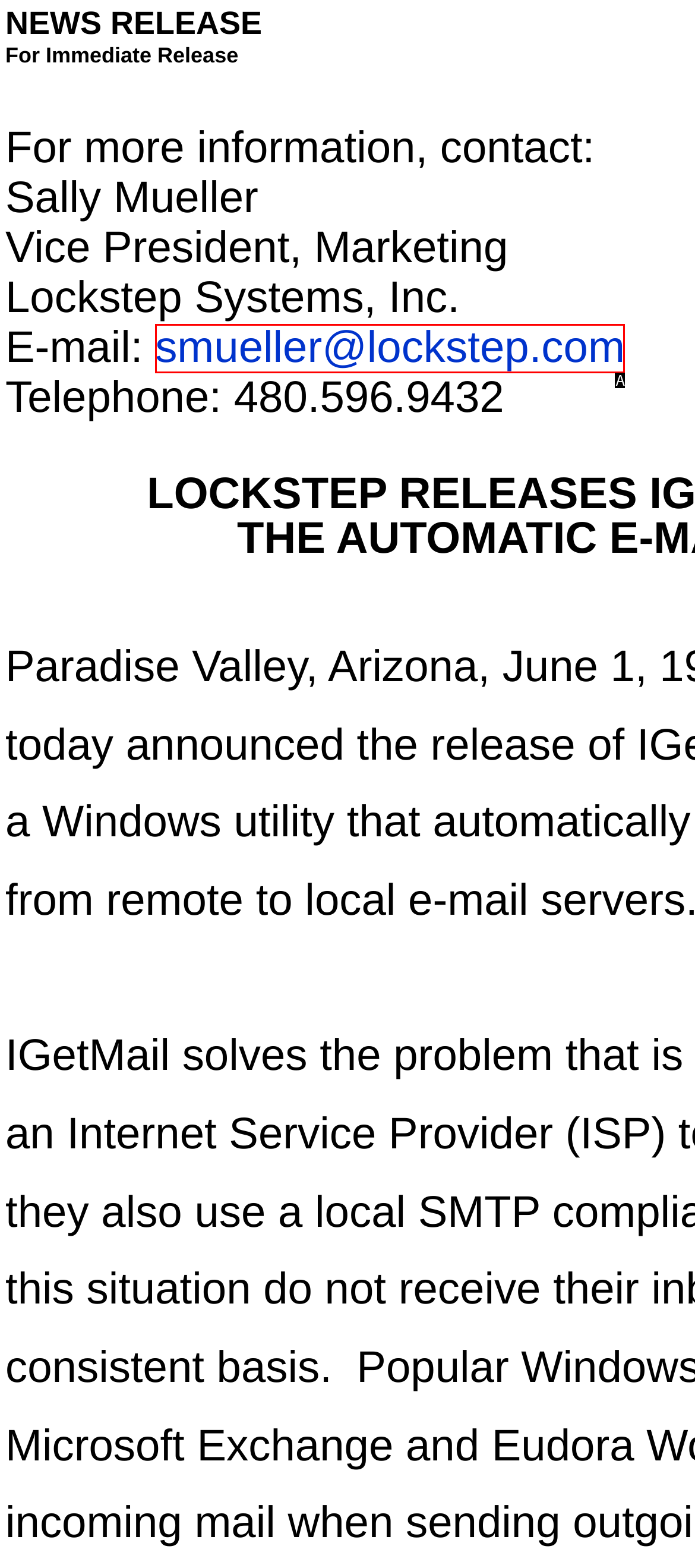Tell me the letter of the option that corresponds to the description: Visit Morgan Sindall Group
Answer using the letter from the given choices directly.

None